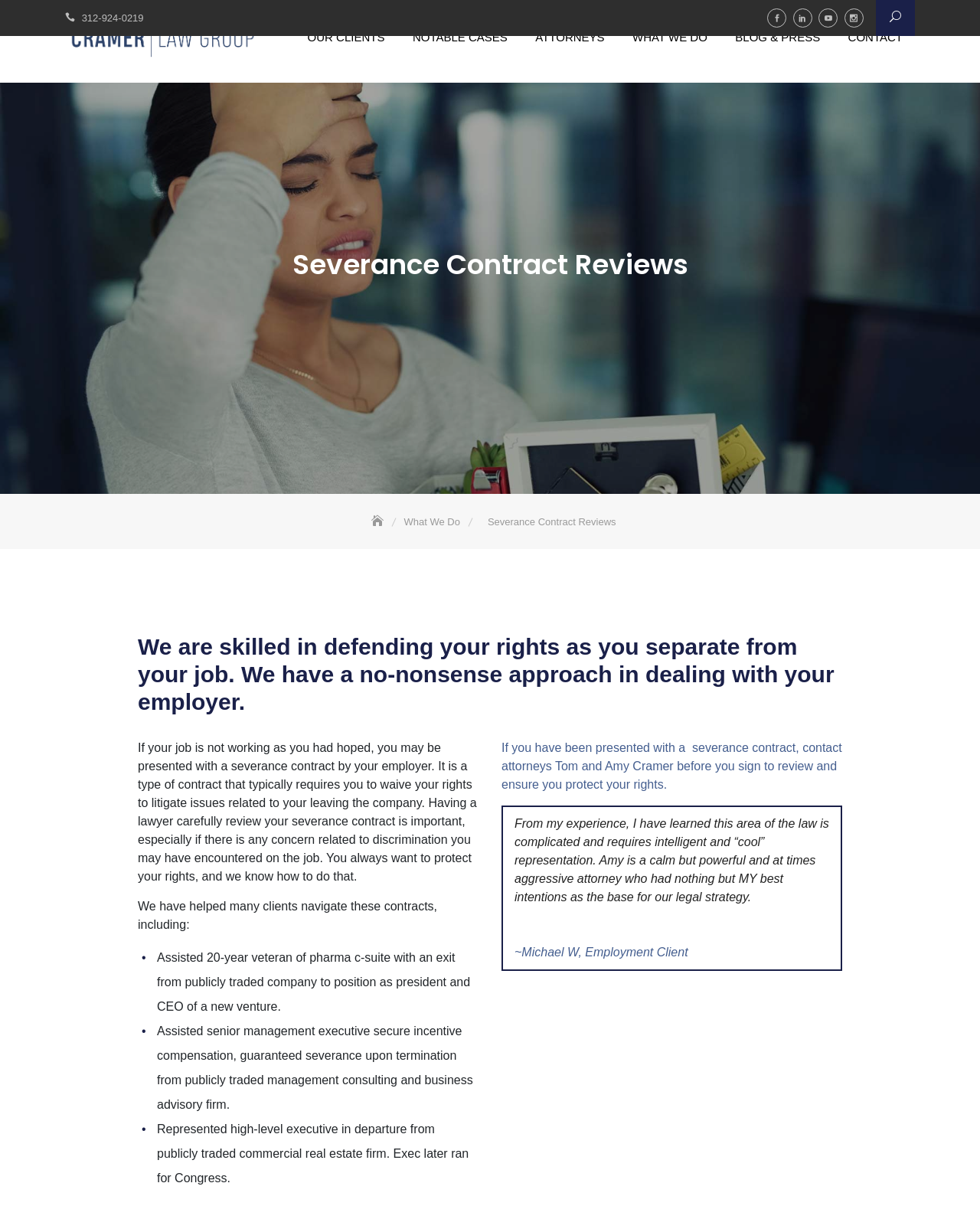What is the name of the attorneys mentioned on the webpage?
Refer to the image and provide a detailed answer to the question.

The webpage mentions that the attorneys Tom and Amy Cramer can be contacted to review and ensure the protection of one's rights in a severance contract.